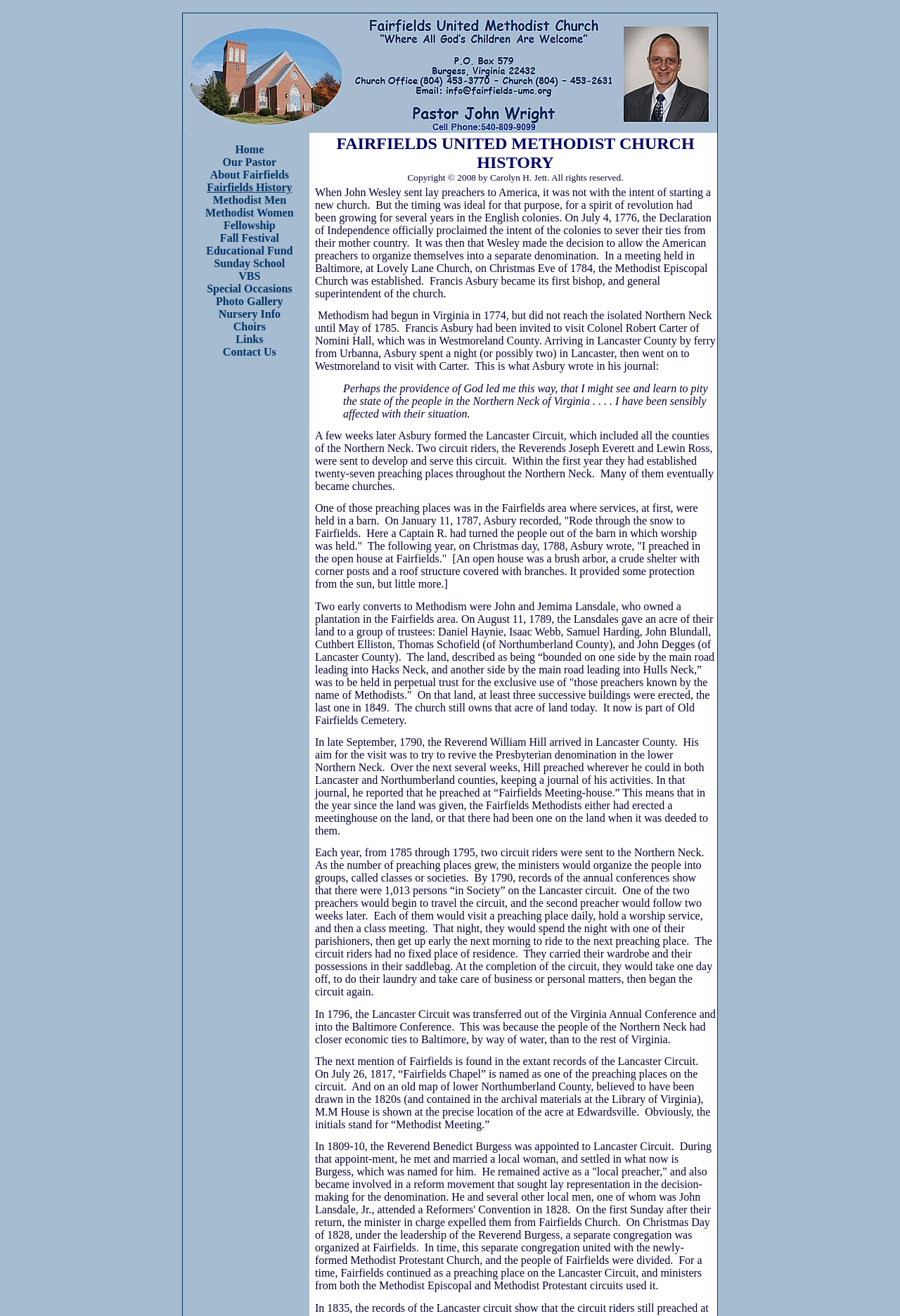Identify the bounding box coordinates of the clickable section necessary to follow the following instruction: "Check the Photo Gallery". The coordinates should be presented as four float numbers from 0 to 1, i.e., [left, top, right, bottom].

[0.24, 0.224, 0.315, 0.233]